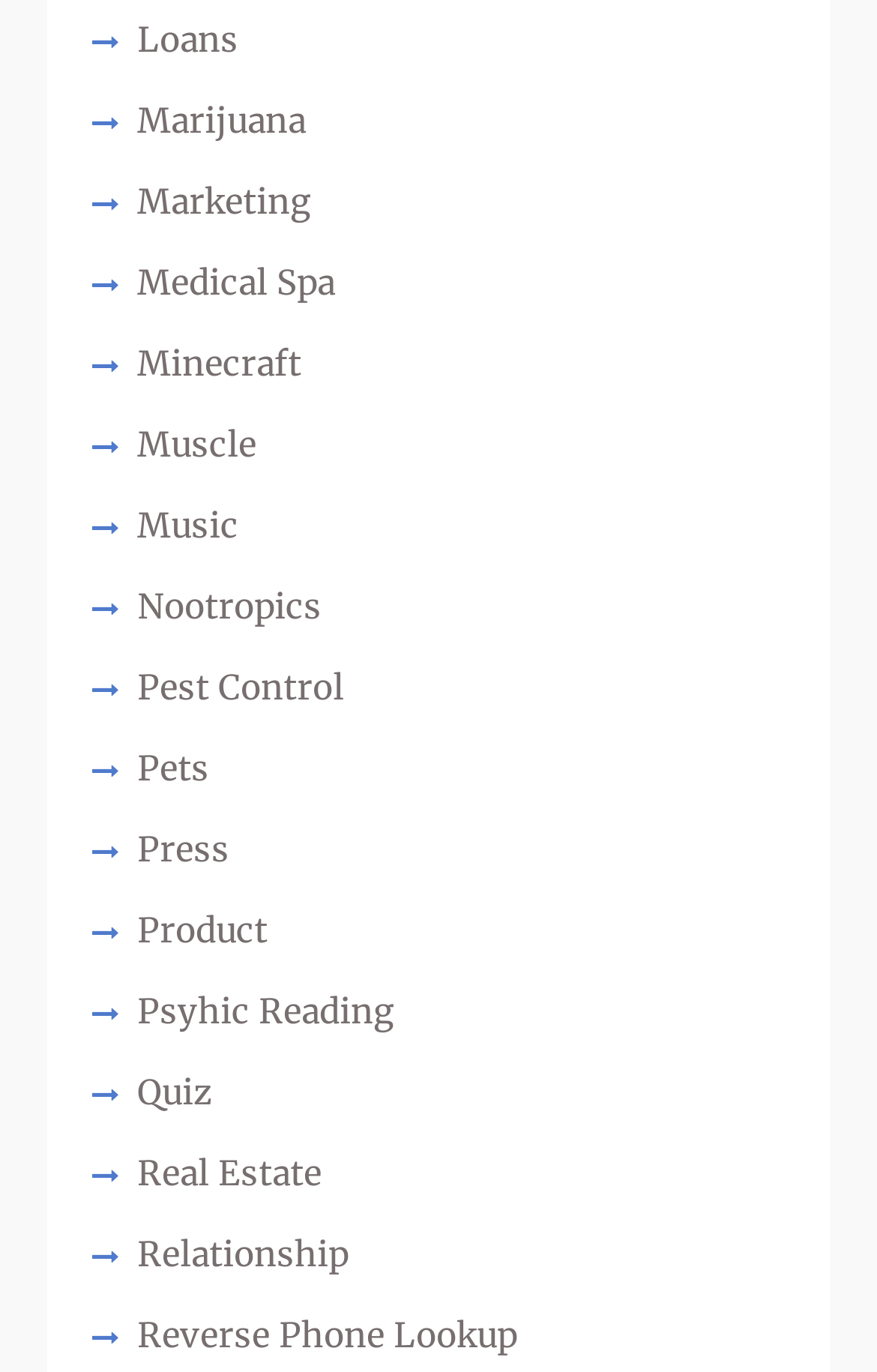Pinpoint the bounding box coordinates of the element you need to click to execute the following instruction: "Click on Loans". The bounding box should be represented by four float numbers between 0 and 1, in the format [left, top, right, bottom].

[0.156, 0.005, 0.784, 0.054]